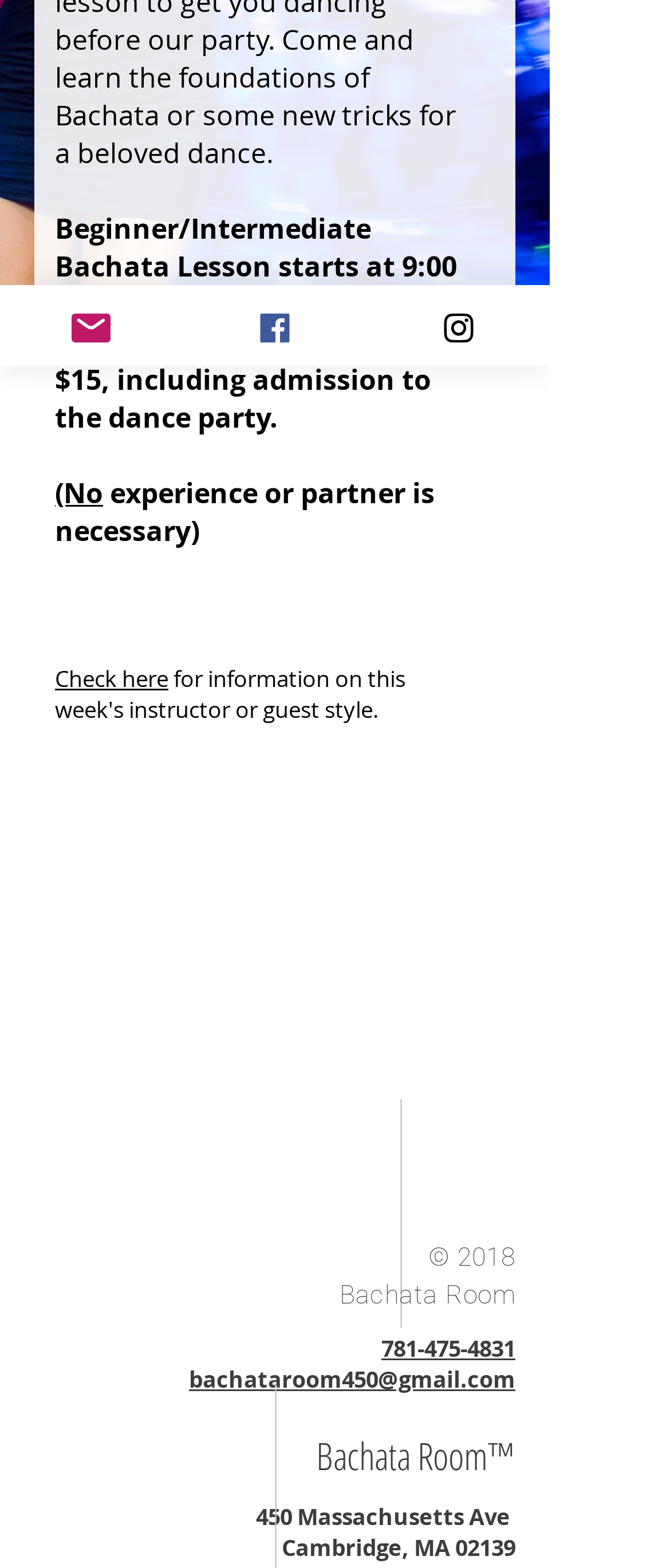Identify the bounding box coordinates of the HTML element based on this description: "781-475-4831".

[0.569, 0.85, 0.769, 0.869]